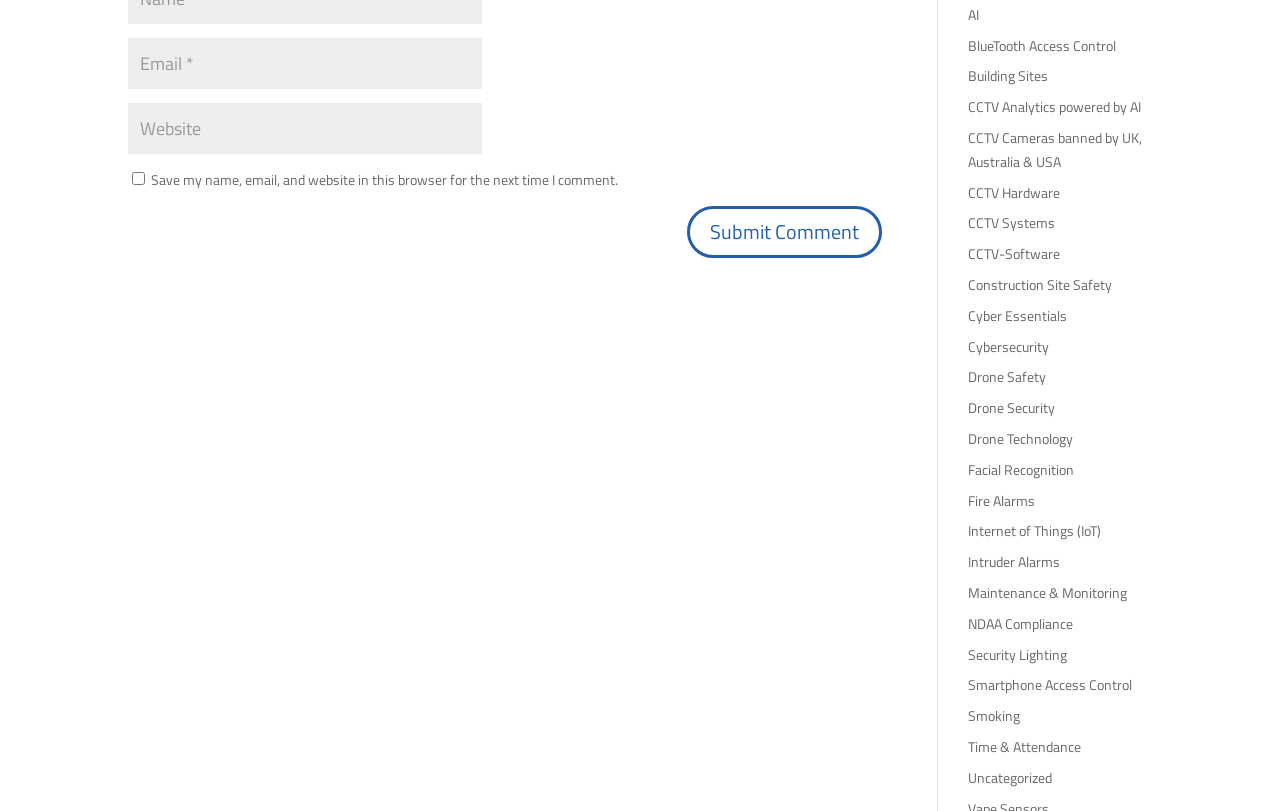Please specify the bounding box coordinates for the clickable region that will help you carry out the instruction: "View 'A' Boards product".

None